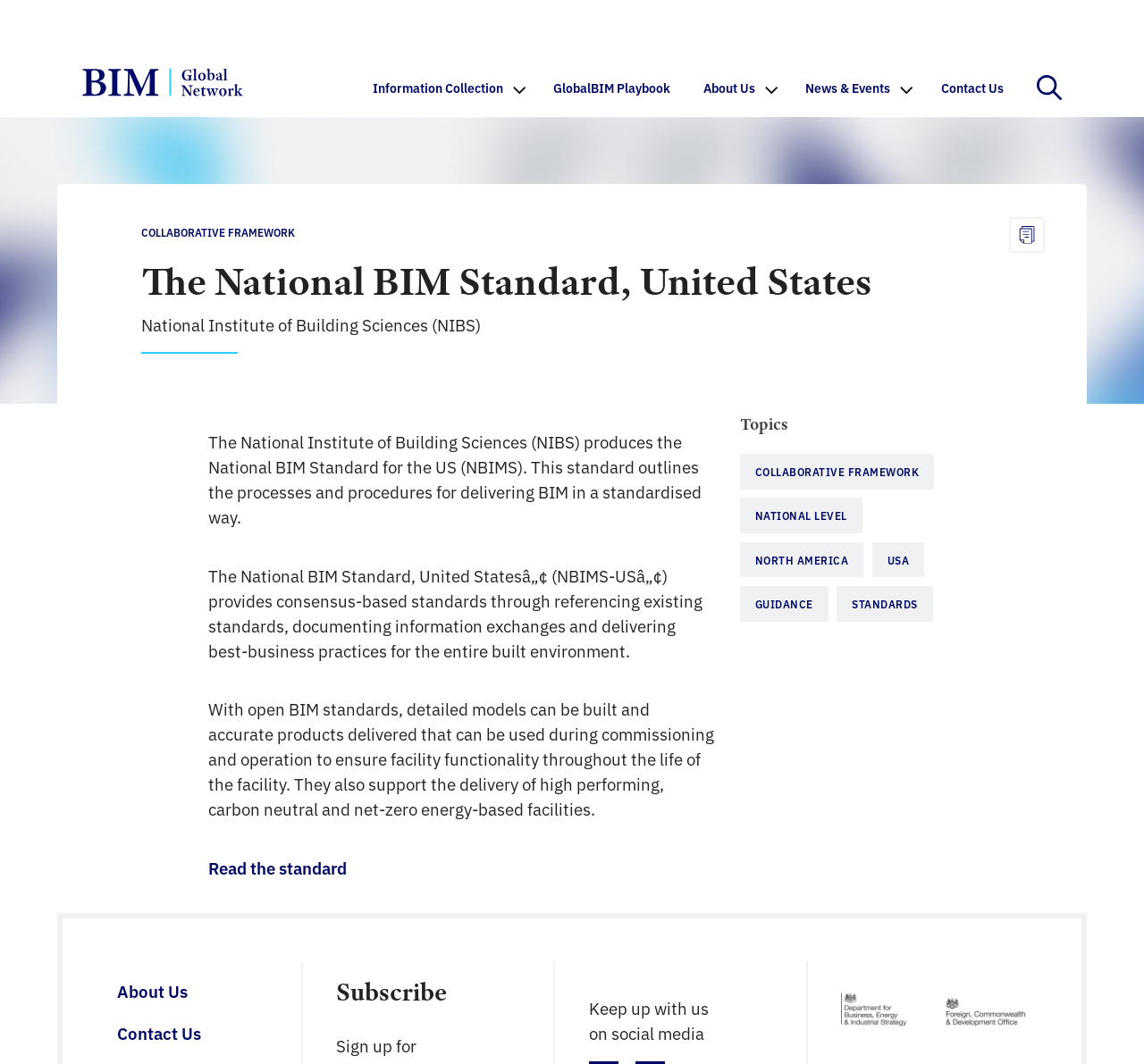What is the name of the standard produced by NIBS?
Please provide a comprehensive answer based on the details in the screenshot.

The answer can be found in the StaticText element with the text 'The National Institute of Building Sciences (NIBS) produces the National BIM Standard for the US (NBIMS). This standard outlines the processes and procedures for delivering BIM in a standardised way.'